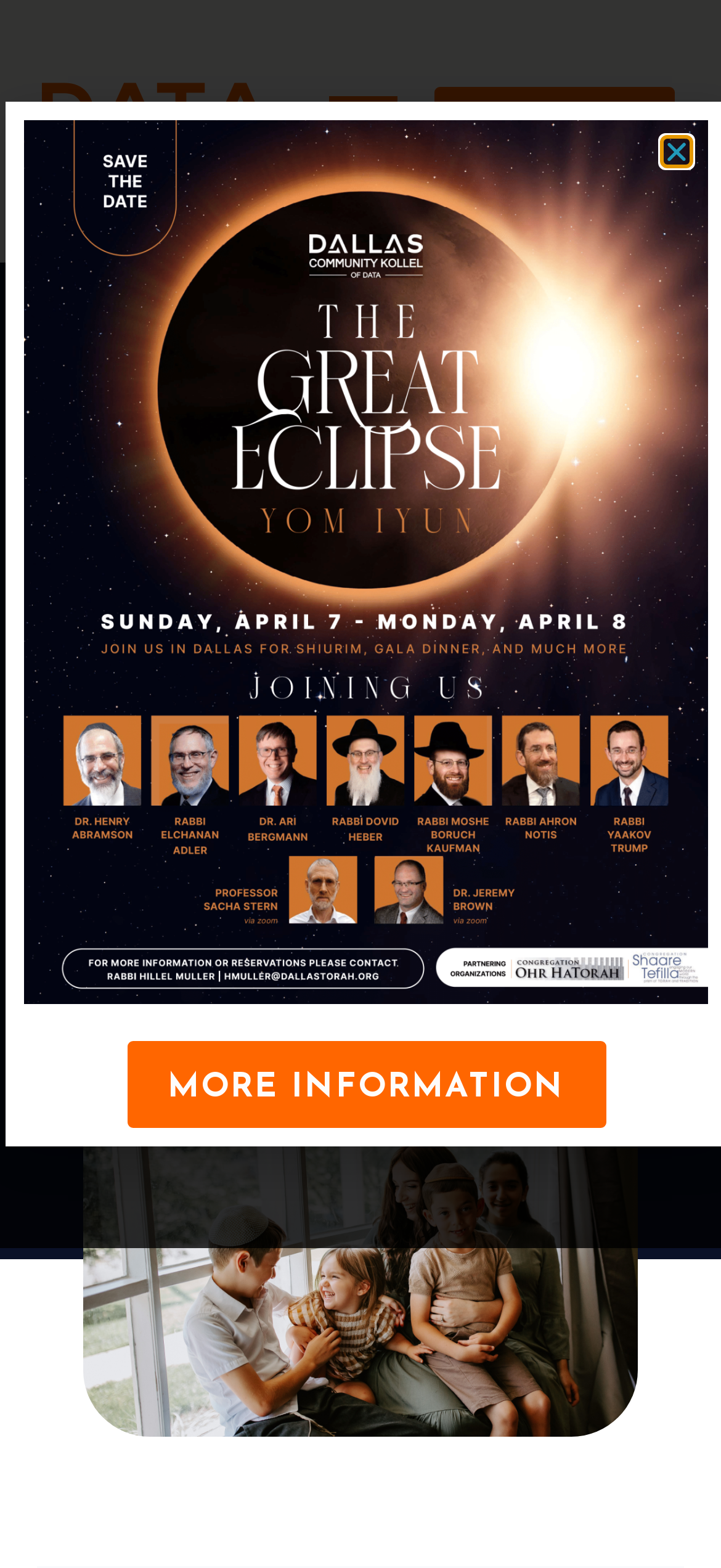Give a one-word or short-phrase answer to the following question: 
Is the menu expanded?

No